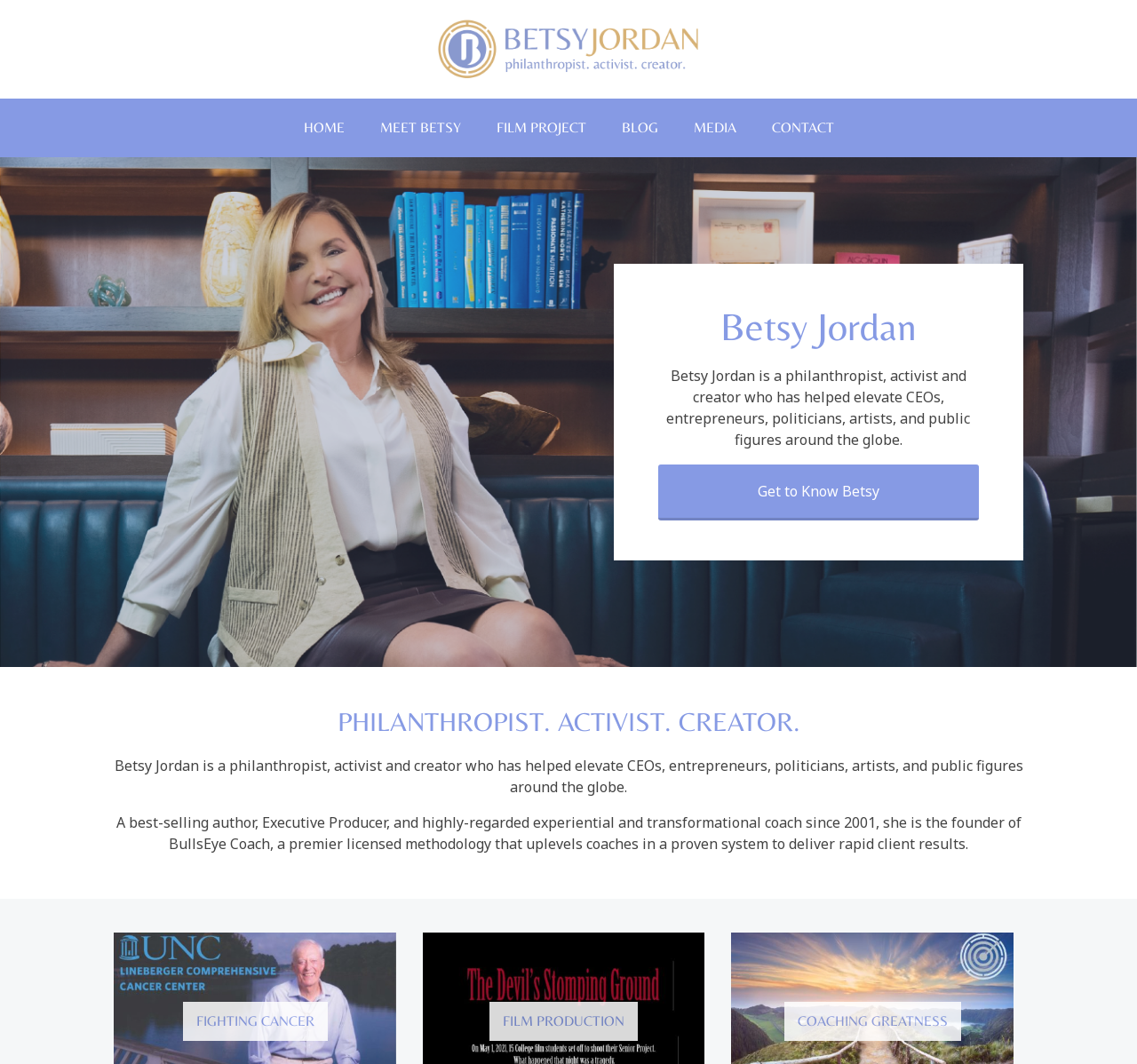Determine the bounding box for the UI element described here: "Media".

[0.594, 0.092, 0.663, 0.147]